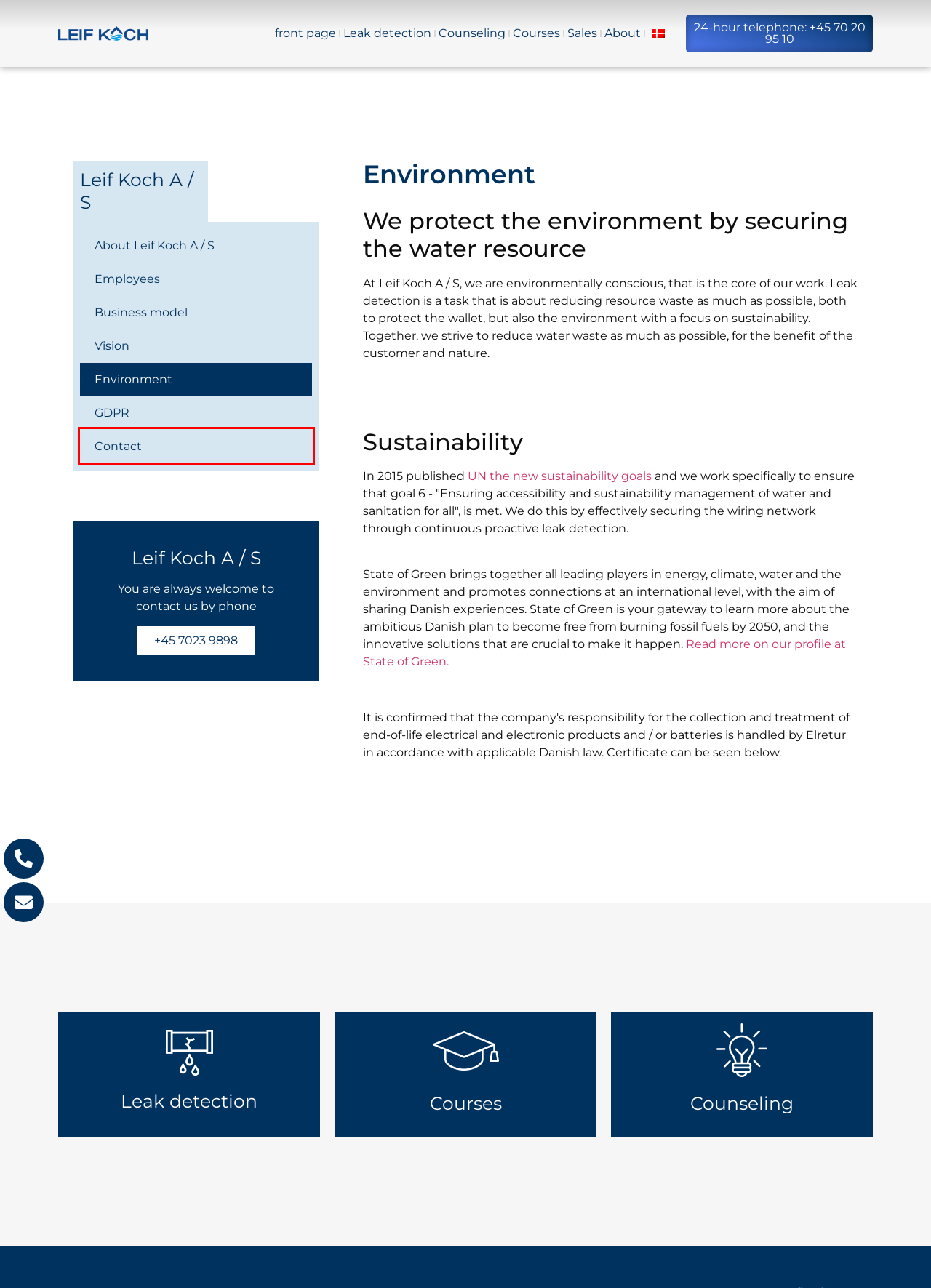Analyze the screenshot of a webpage with a red bounding box and select the webpage description that most accurately describes the new page resulting from clicking the element inside the red box. Here are the candidates:
A. Lækagesporing af professionelle lækageoperatører - Leif Koch A/S
B. Kontakt - Leif Koch A/S
C. Forretningsmodel - Leif Koch A/S
D. Vision - Leif Koch A/S
E. Kurser & aktiviteter - Leif Koch A/S
F. Salg af instrumenter - Leif Koch A/S
G. Rådgivning - Leif Koch A/S
H. Lækagesporing - Leif Koch A/S

B